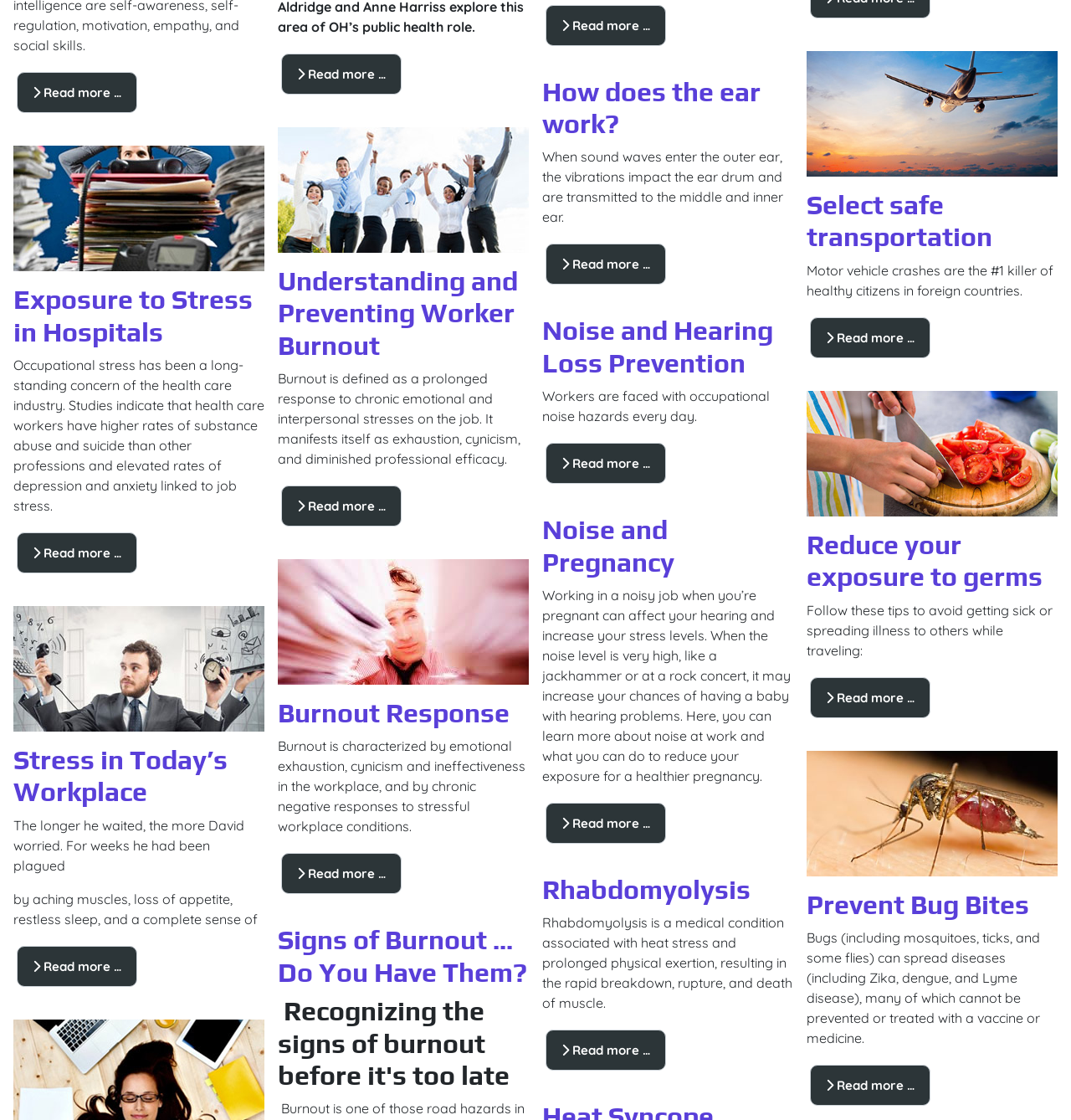Identify the bounding box coordinates necessary to click and complete the given instruction: "Read more about Exposure to Stress in Hospitals".

[0.012, 0.254, 0.247, 0.311]